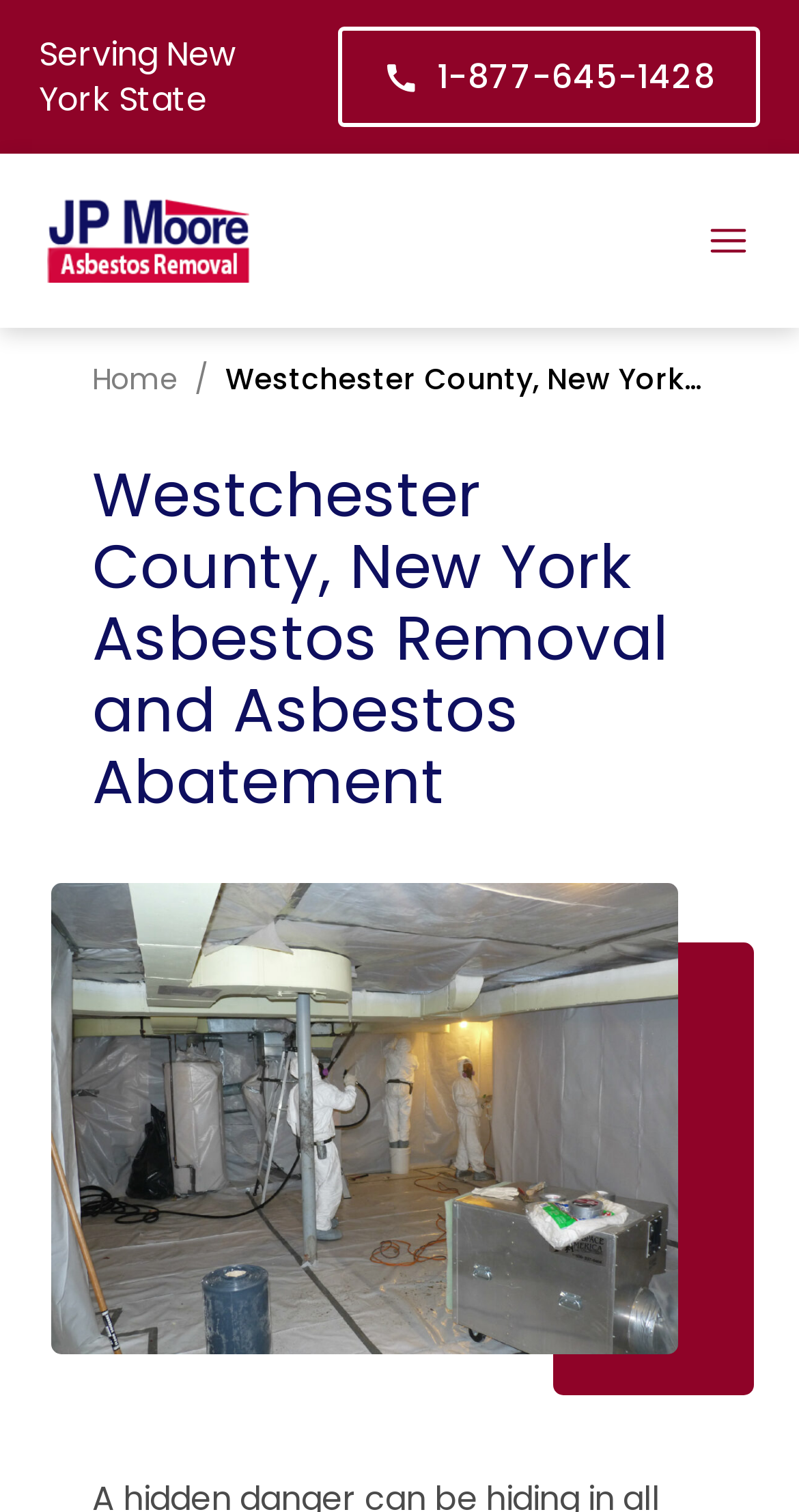How many links are in the top navigation menu?
Please respond to the question with as much detail as possible.

I counted the links in the top navigation menu by looking at the elements with the 'link' type and ' StaticText' type, and found two links: 'Home' and 'New York Asbestos Removal and Abatement Services'.